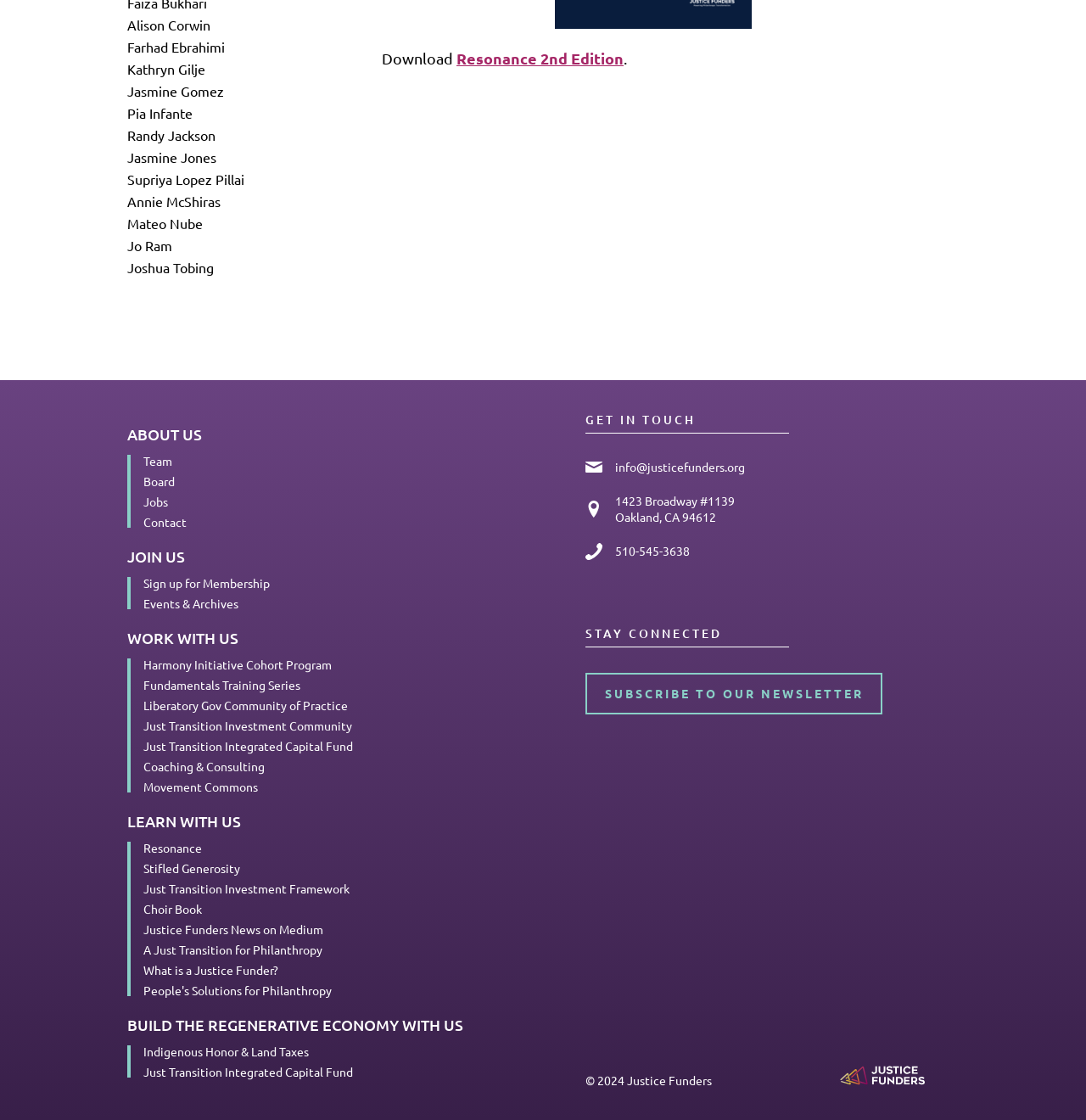Determine the bounding box coordinates of the clickable element to achieve the following action: 'Subscribe to the newsletter'. Provide the coordinates as four float values between 0 and 1, formatted as [left, top, right, bottom].

[0.539, 0.601, 0.812, 0.638]